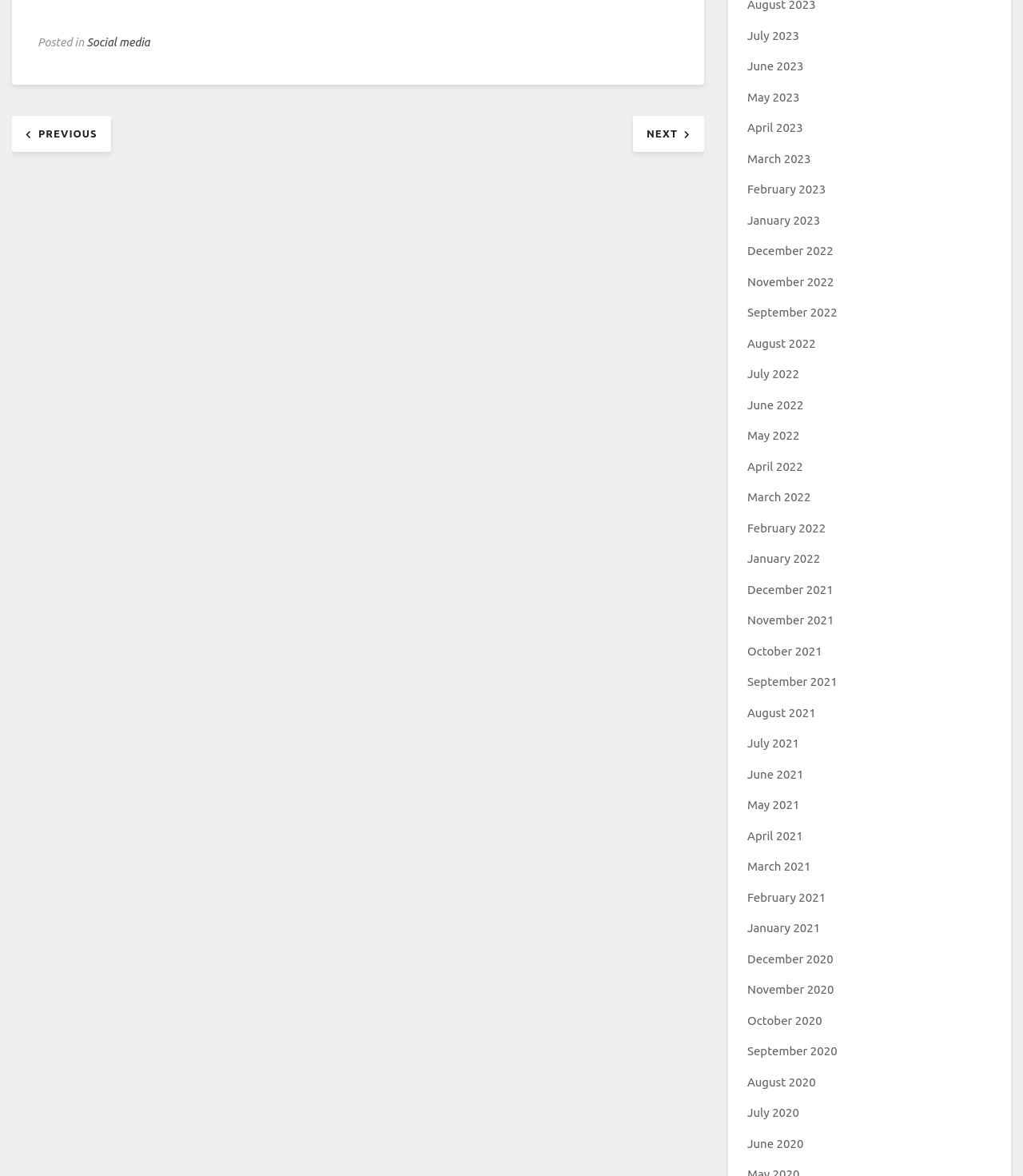Using the webpage screenshot, find the UI element described by Next. Provide the bounding box coordinates in the format (top-left x, top-left y, bottom-right x, bottom-right y), ensuring all values are floating point numbers between 0 and 1.

[0.619, 0.106, 0.688, 0.119]